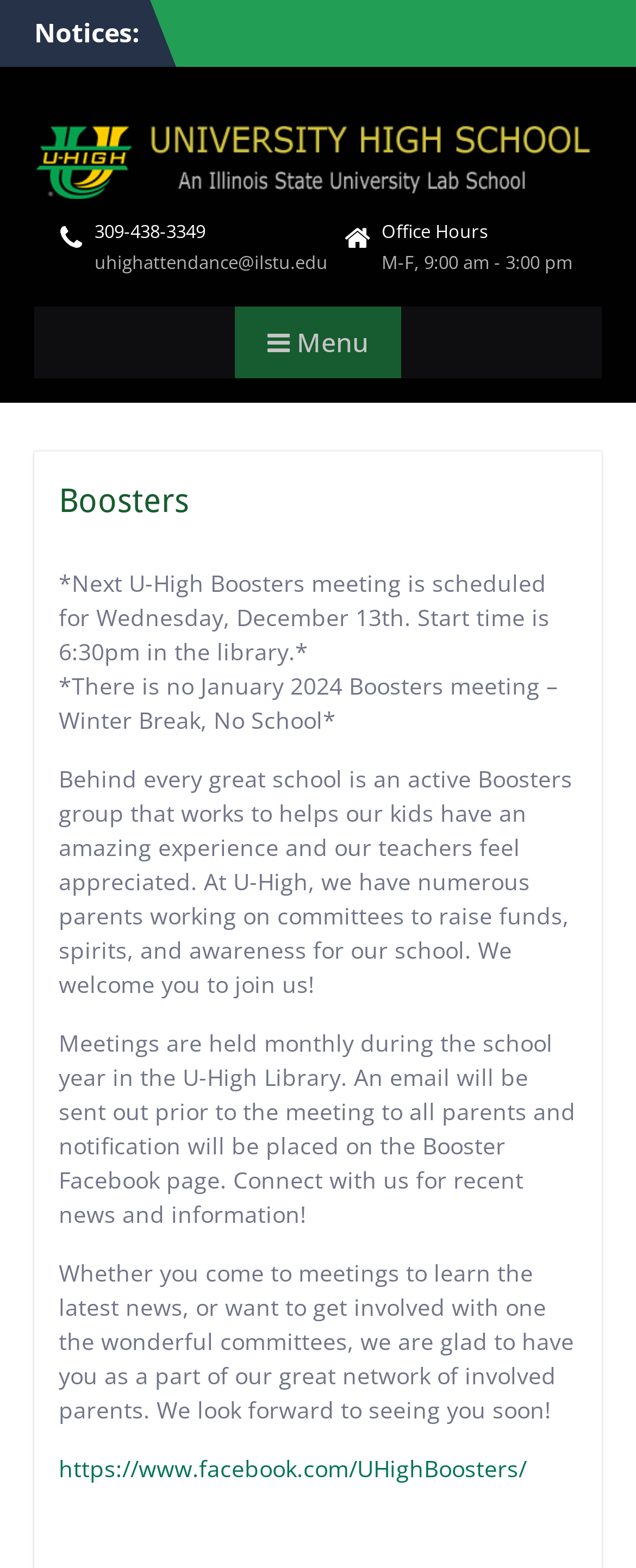Where are the Boosters meetings held?
Refer to the image and respond with a one-word or short-phrase answer.

U-High Library